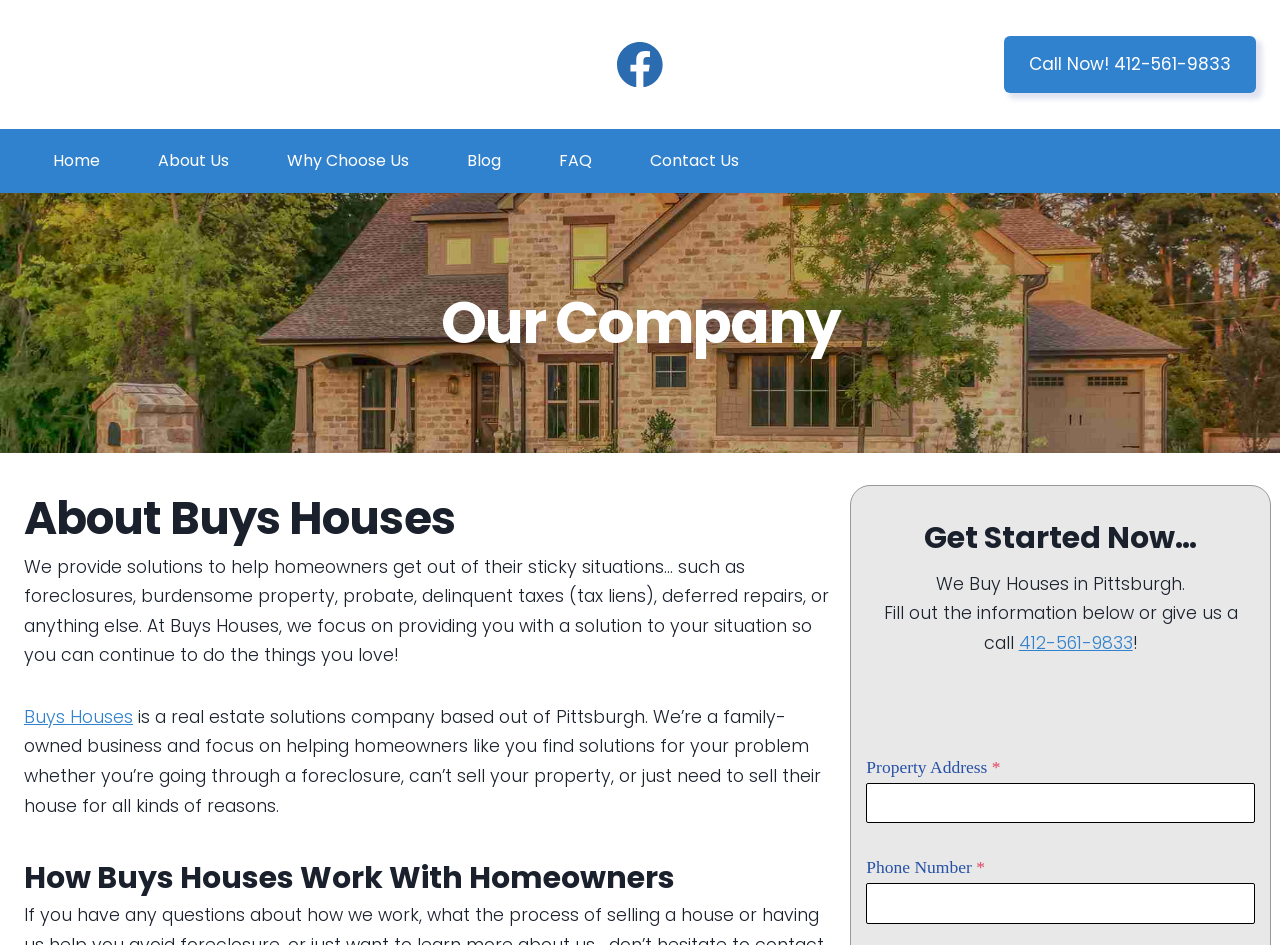Find the coordinates for the bounding box of the element with this description: "title="RSS Feed"".

None